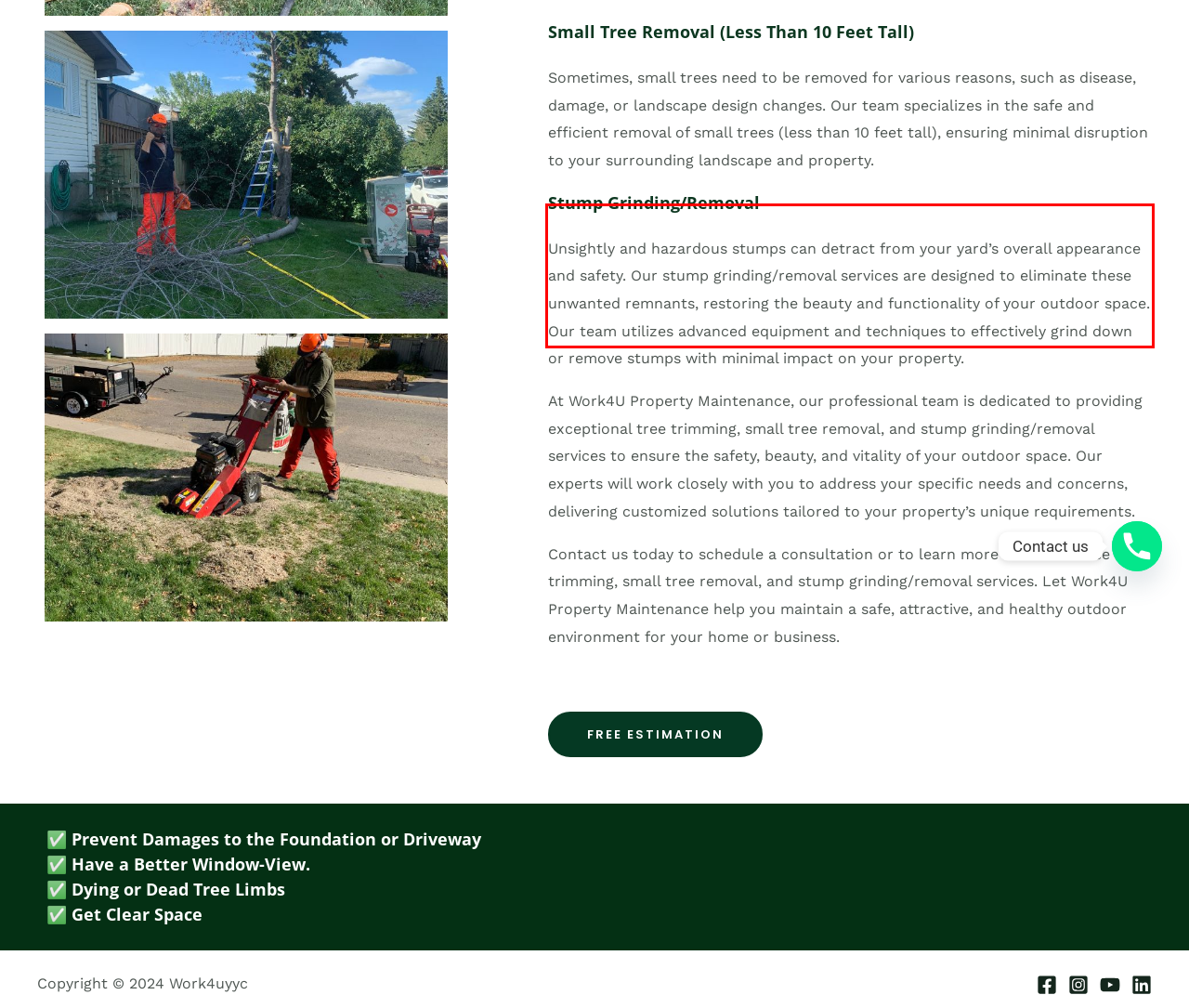Identify the text inside the red bounding box in the provided webpage screenshot and transcribe it.

Unsightly and hazardous stumps can detract from your yard’s overall appearance and safety. Our stump grinding/removal services are designed to eliminate these unwanted remnants, restoring the beauty and functionality of your outdoor space. Our team utilizes advanced equipment and techniques to effectively grind down or remove stumps with minimal impact on your property.